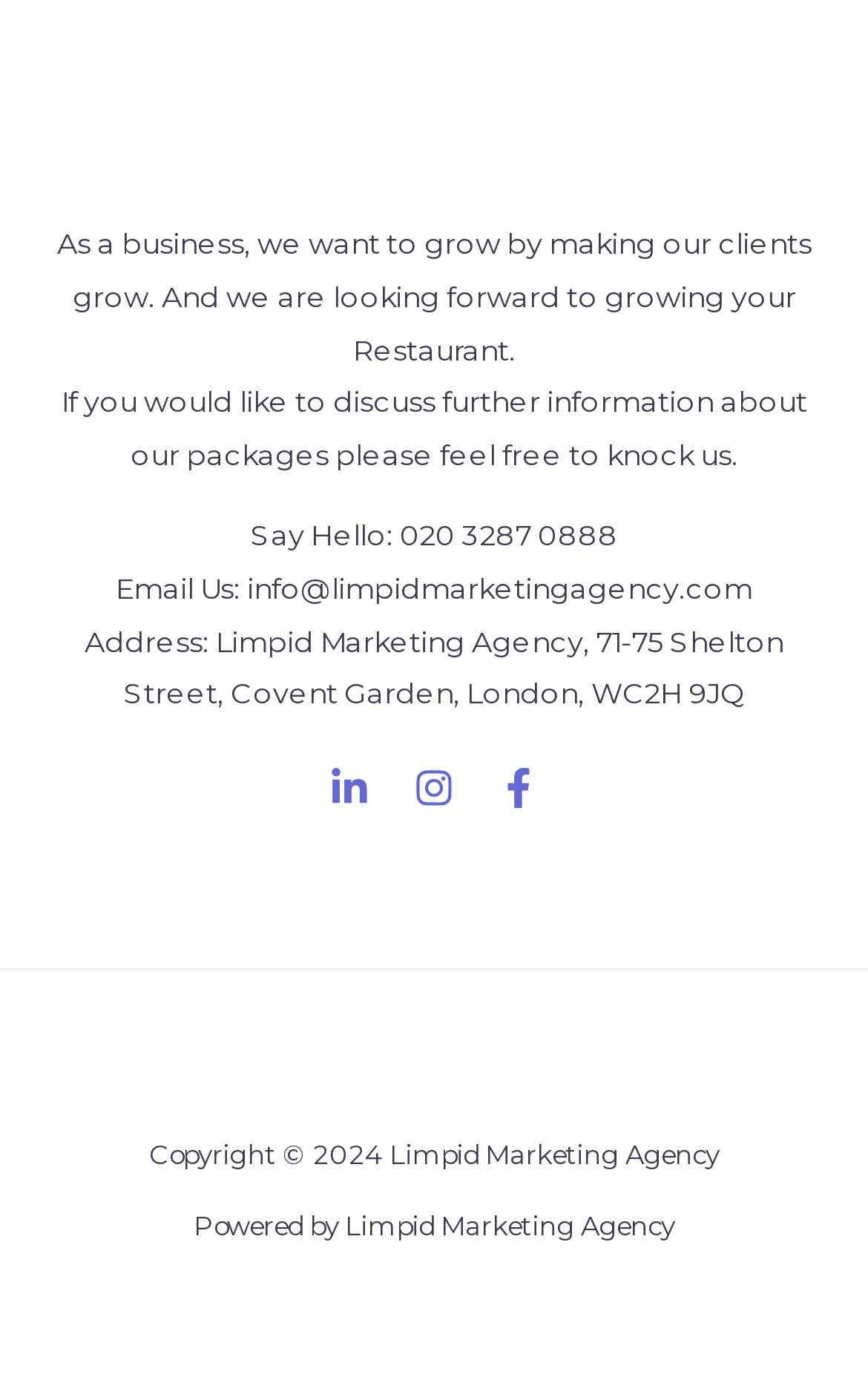What is the company's mission?
Using the image as a reference, answer with just one word or a short phrase.

Grow clients' business